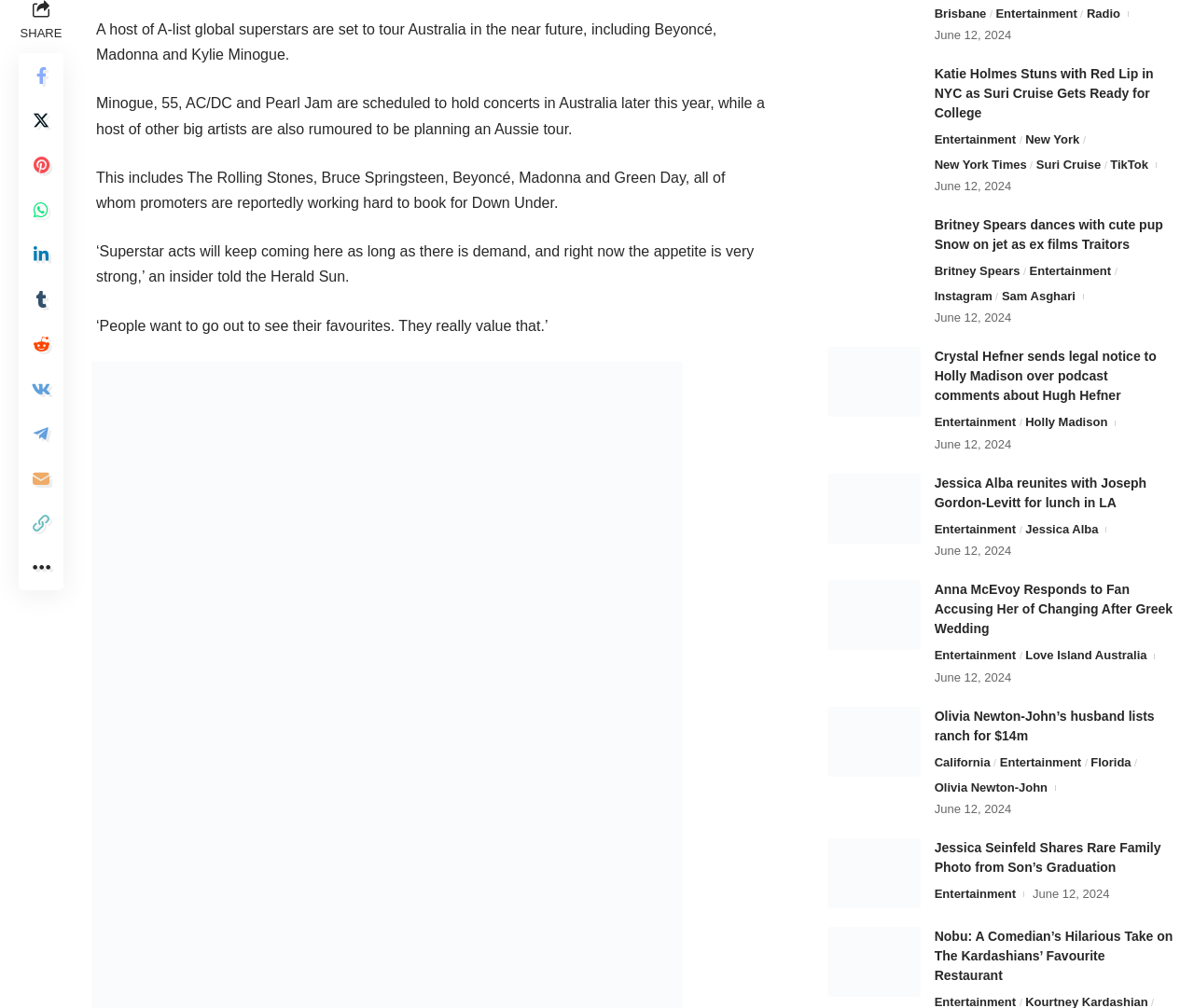Please identify the bounding box coordinates of the element on the webpage that should be clicked to follow this instruction: "Read more about Katie Holmes". The bounding box coordinates should be given as four float numbers between 0 and 1, formatted as [left, top, right, bottom].

[0.783, 0.066, 0.966, 0.12]